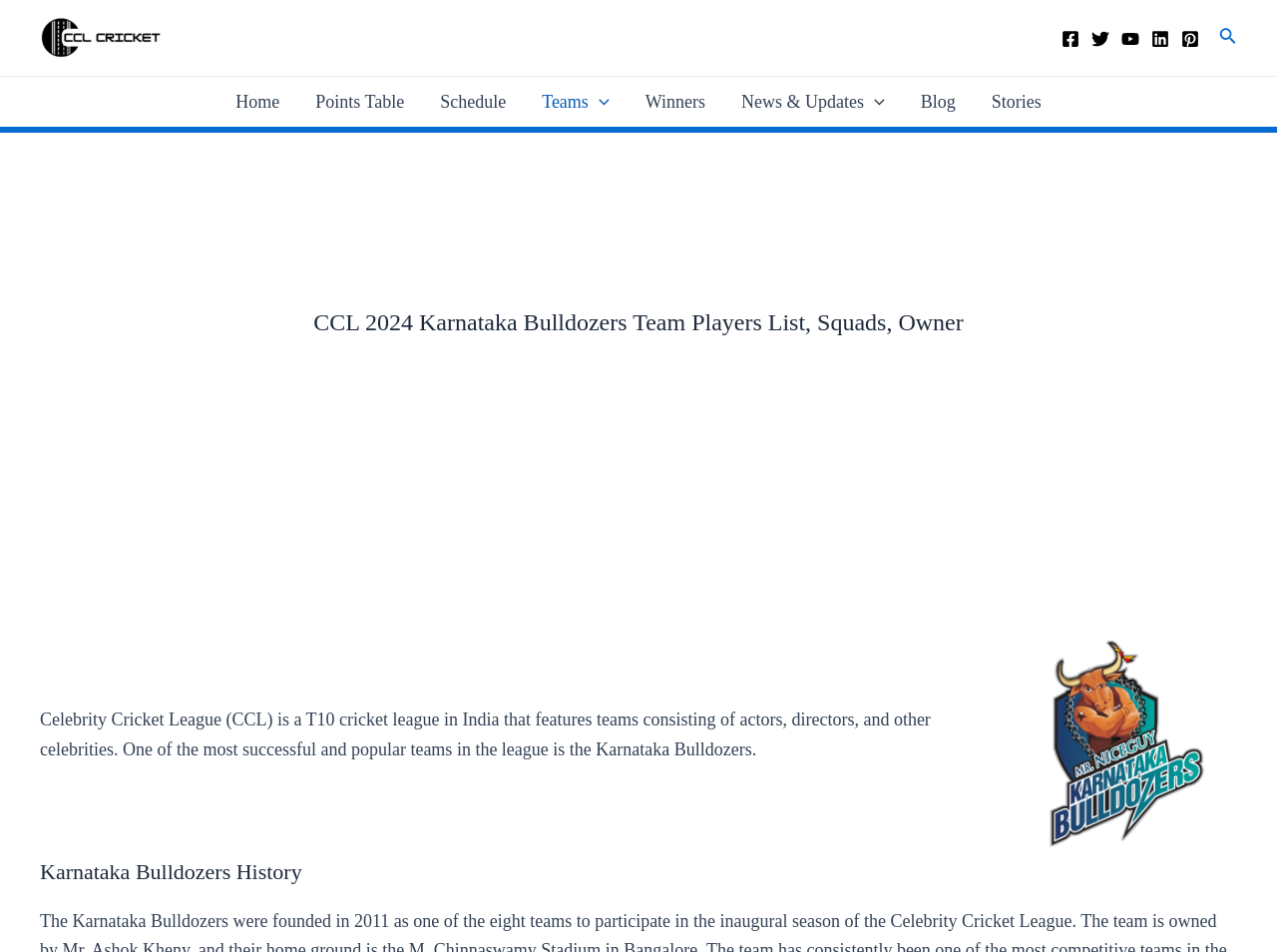What is the name of the cricket league?
Look at the image and respond with a one-word or short phrase answer.

Celebrity Cricket League